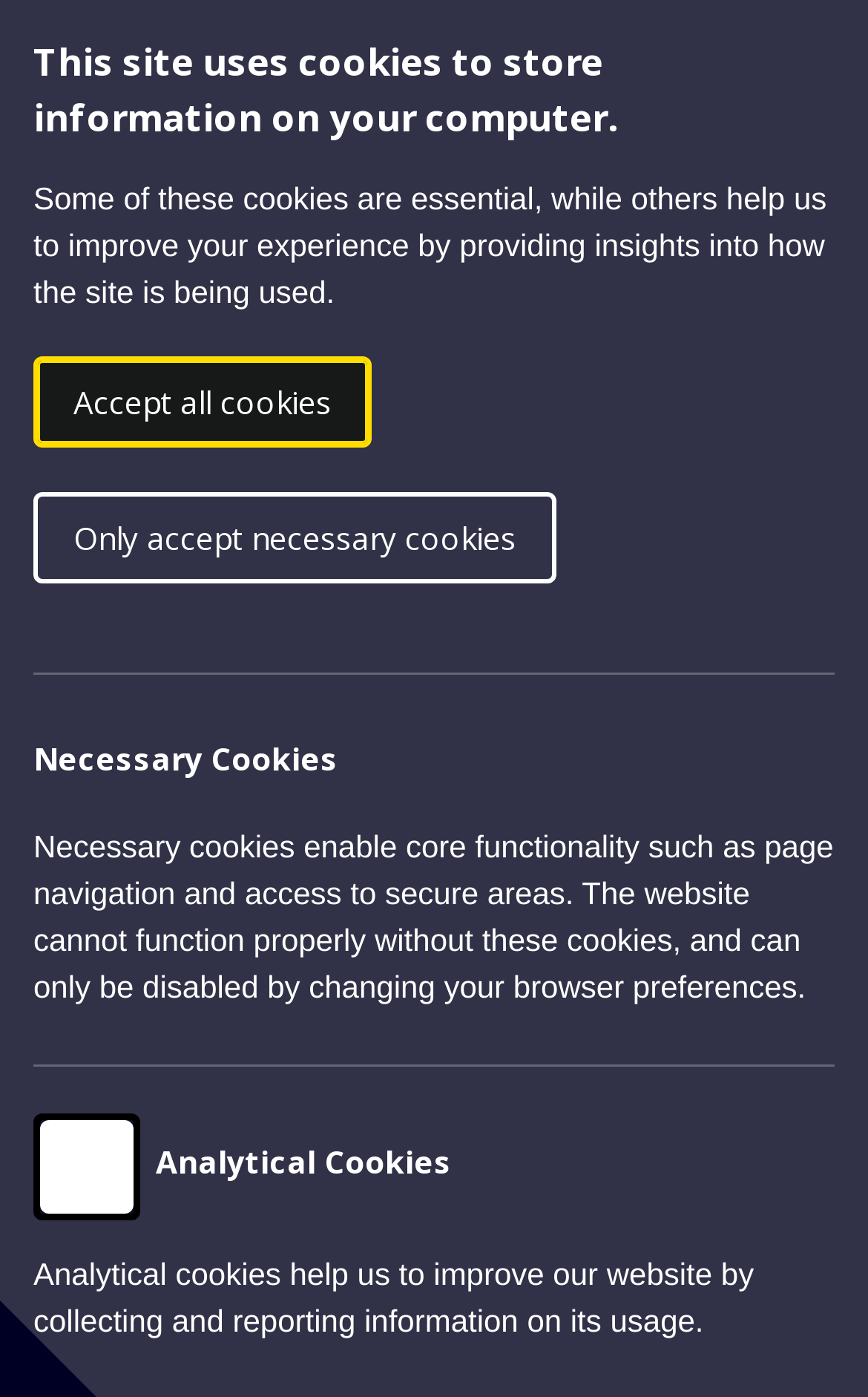Find the bounding box coordinates for the UI element whose description is: "Home". The coordinates should be four float numbers between 0 and 1, in the format [left, top, right, bottom].

None